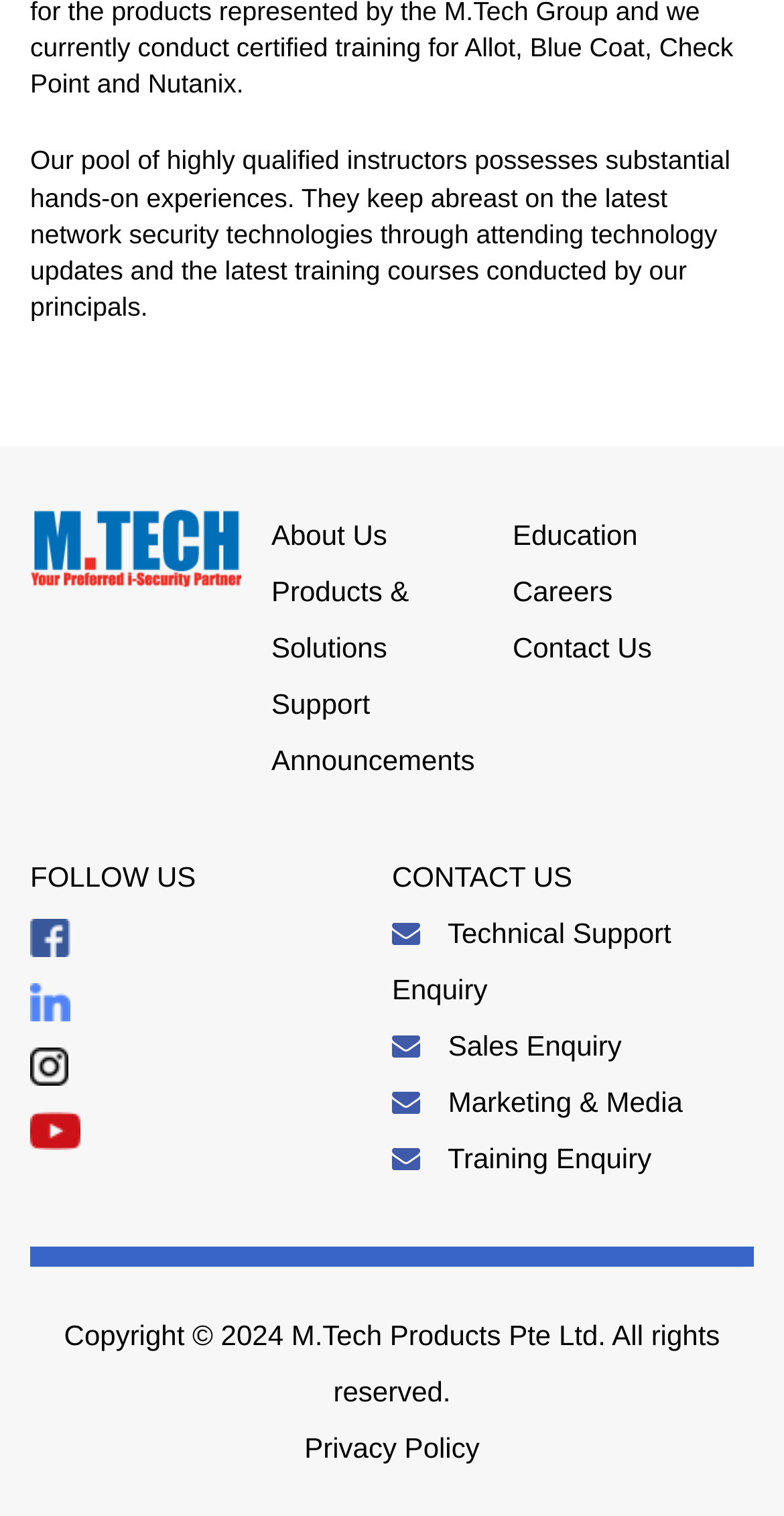Locate the bounding box coordinates of the area where you should click to accomplish the instruction: "contact Technical Support".

[0.5, 0.605, 0.856, 0.664]